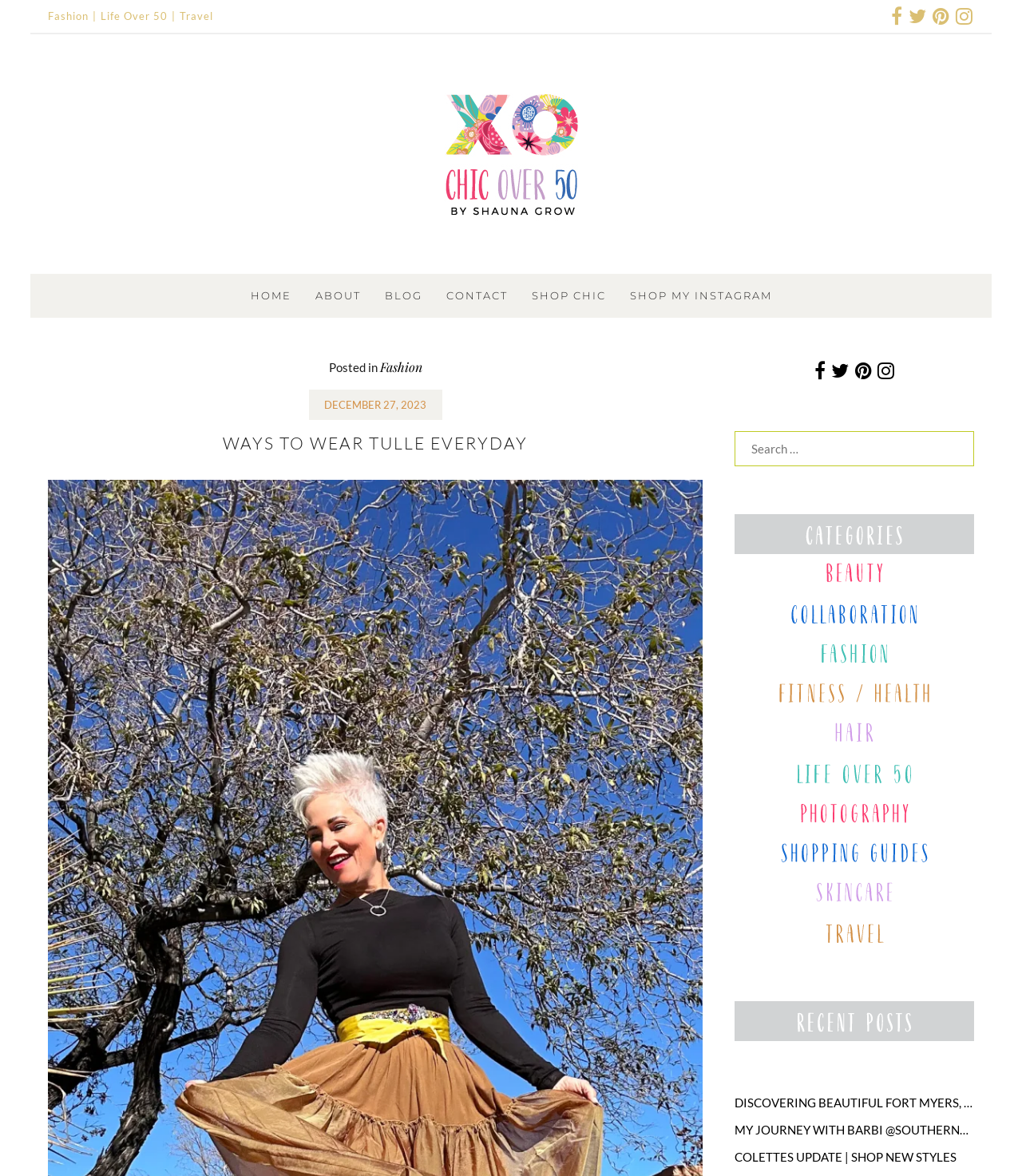Find and indicate the bounding box coordinates of the region you should select to follow the given instruction: "Click on the 'Fashion' link".

[0.047, 0.007, 0.087, 0.021]